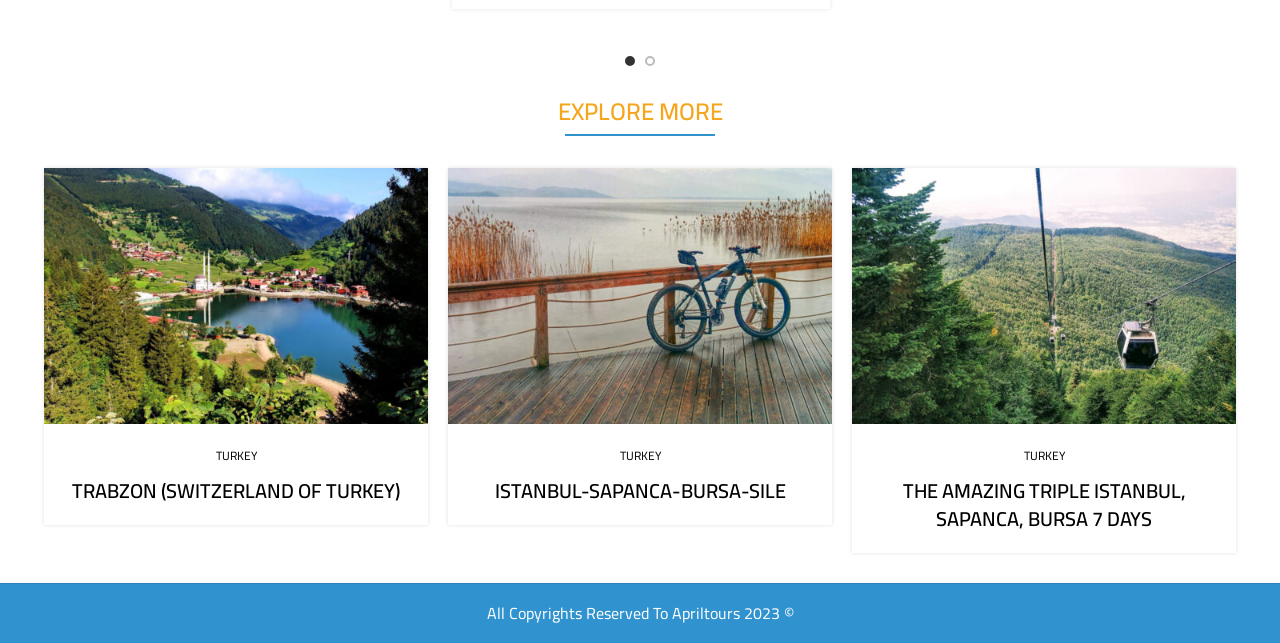Please give the bounding box coordinates of the area that should be clicked to fulfill the following instruction: "View project details". The coordinates should be in the format of four float numbers from 0 to 1, i.e., [left, top, right, bottom].

[0.034, 0.262, 0.334, 0.816]